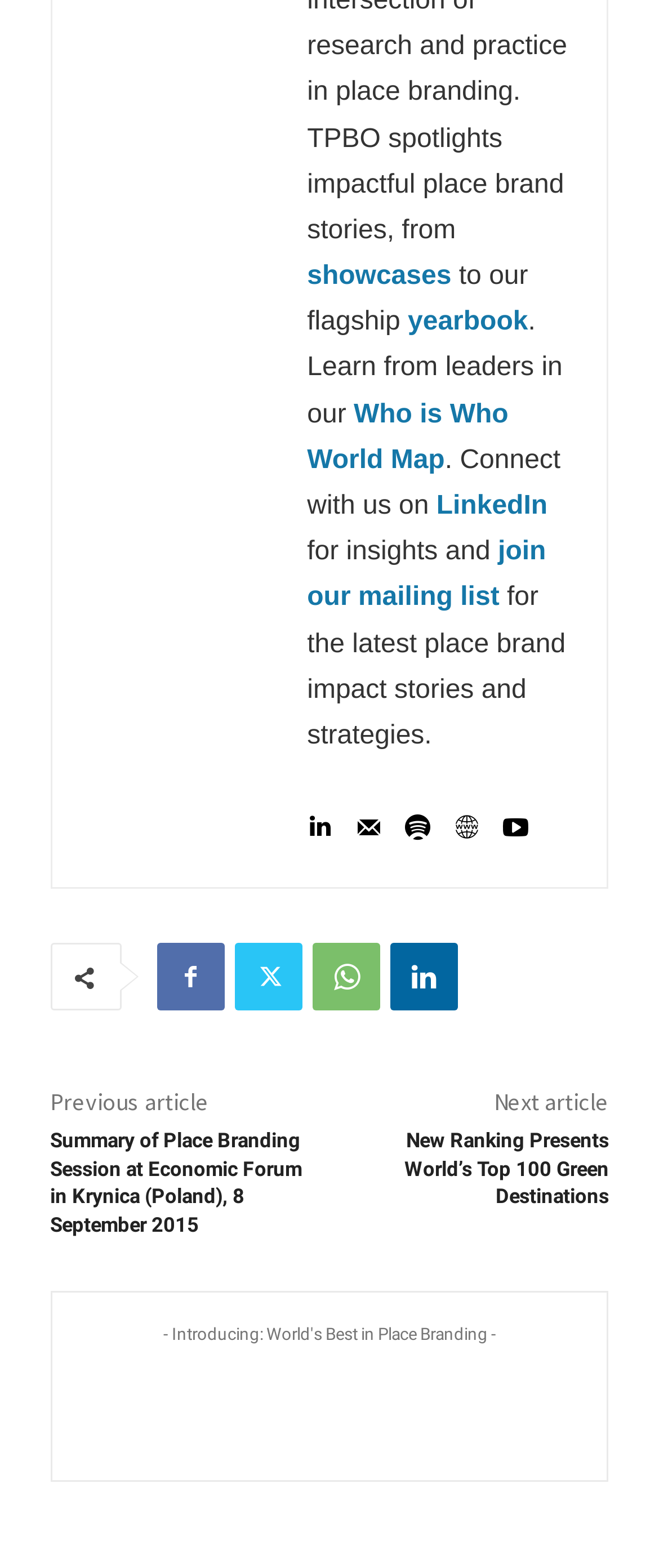Using a single word or phrase, answer the following question: 
What is the name of the flagship?

TPBO